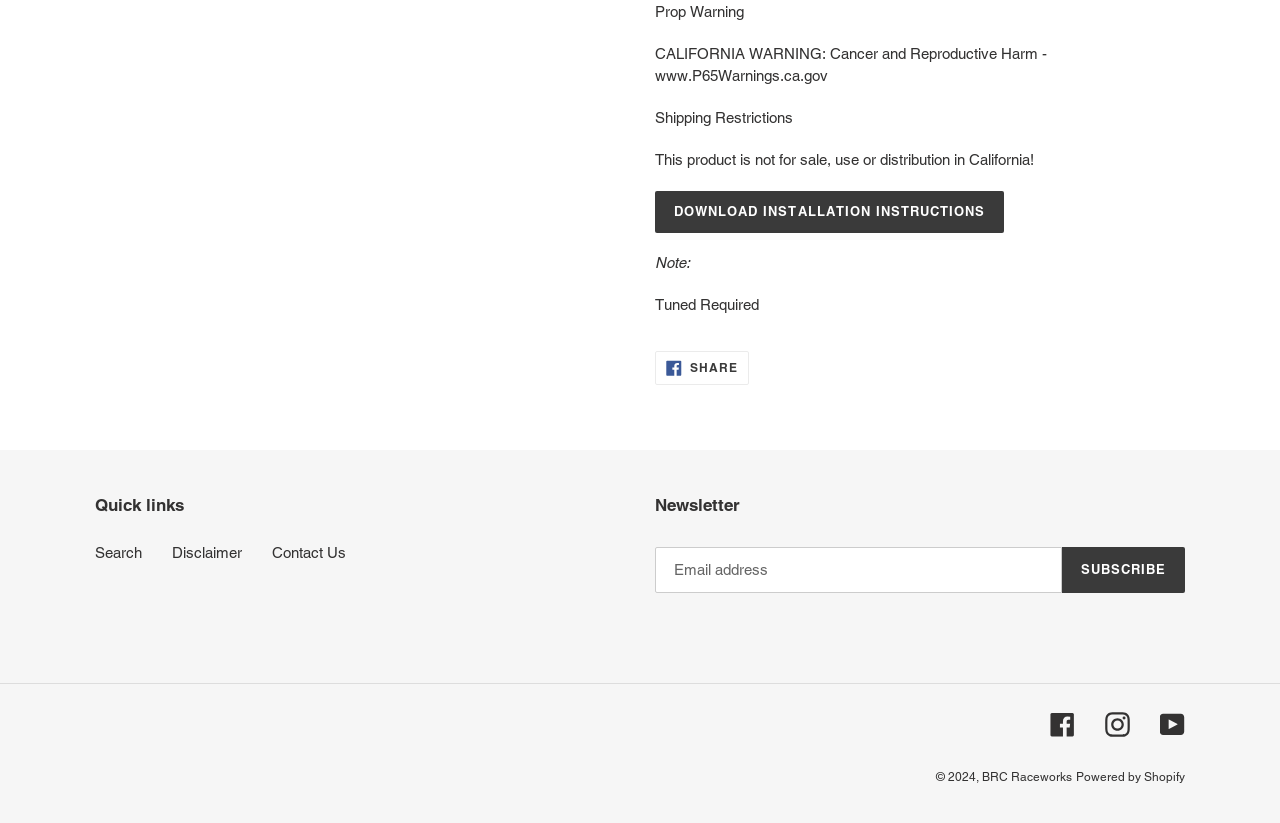Find the bounding box coordinates for the area that must be clicked to perform this action: "Download installation instructions".

[0.512, 0.232, 0.785, 0.283]